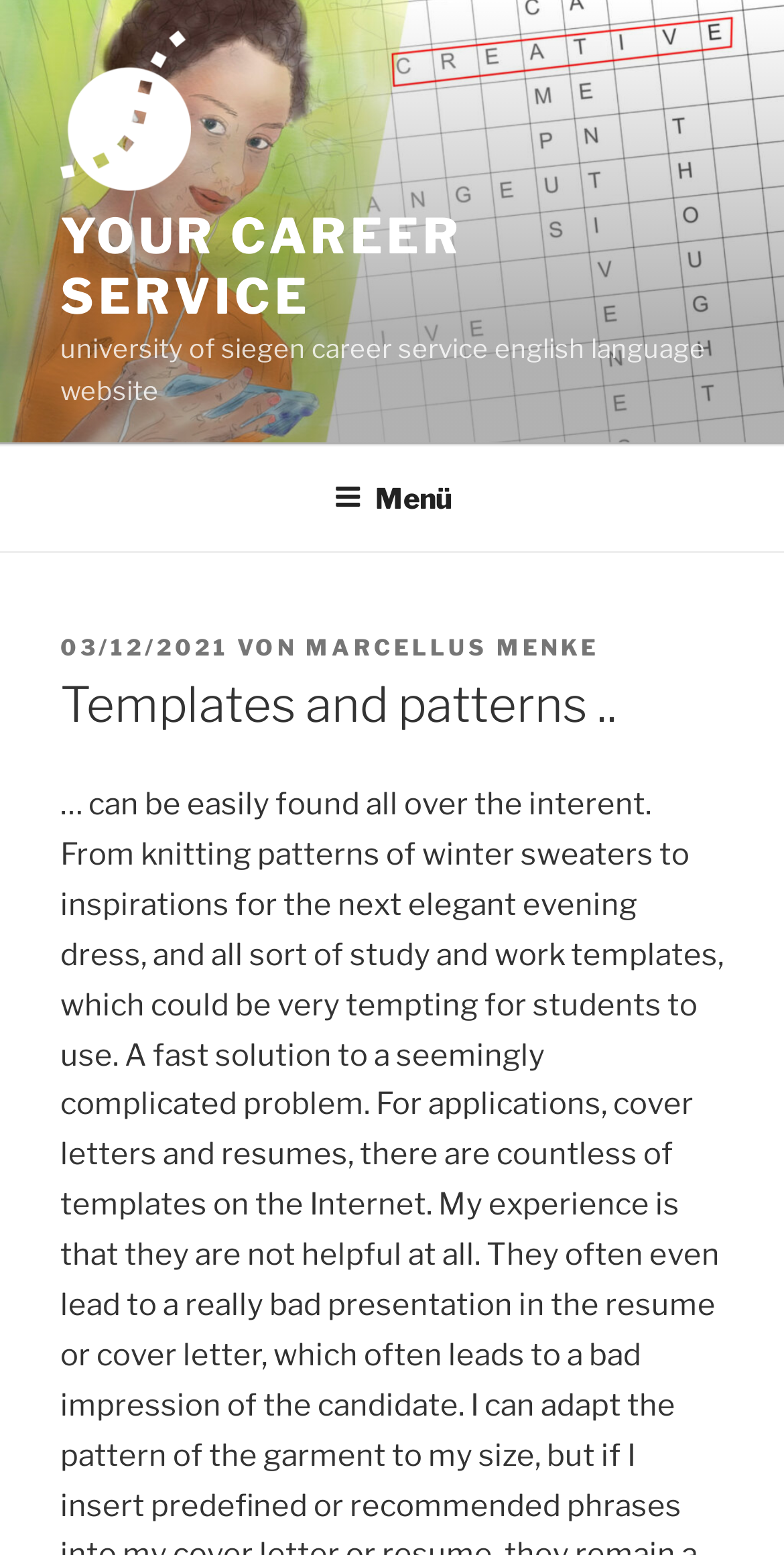Who is the author of the latest article?
Based on the image, respond with a single word or phrase.

MARCELLUS MENKE